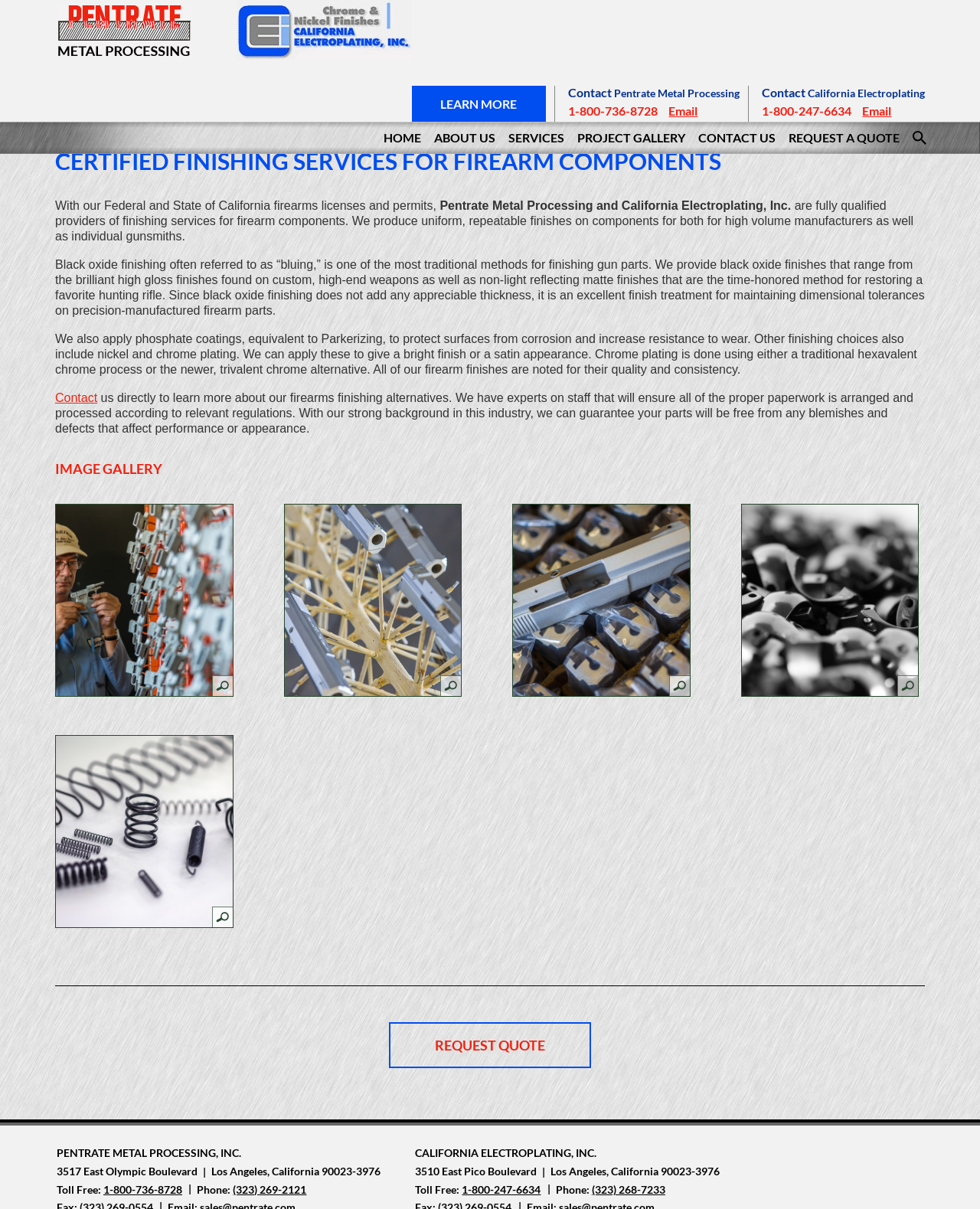Provide the bounding box coordinates of the section that needs to be clicked to accomplish the following instruction: "Click the 'HOME' link."

[0.391, 0.101, 0.43, 0.128]